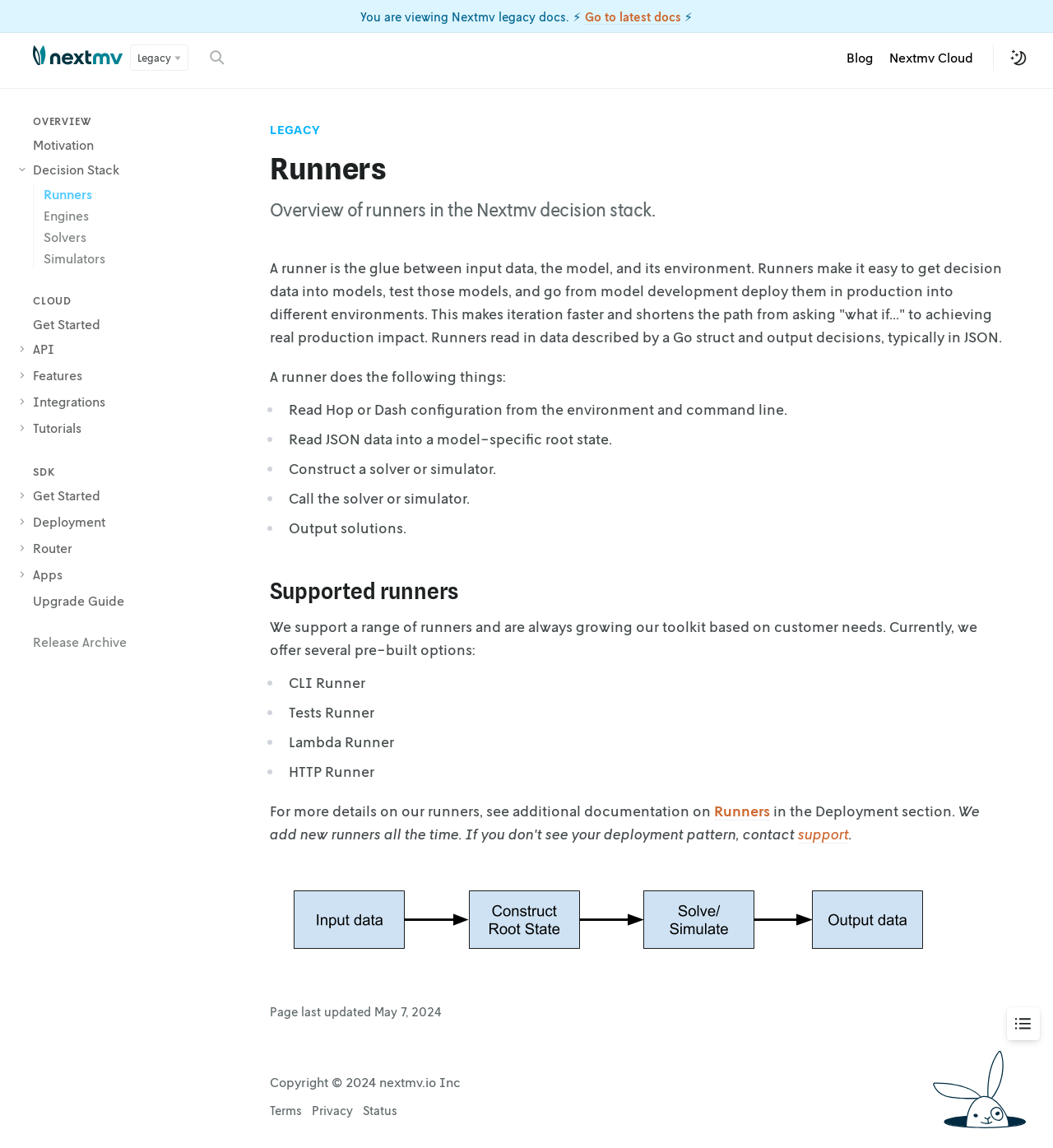Please identify the bounding box coordinates of the element's region that should be clicked to execute the following instruction: "Search for something". The bounding box coordinates must be four float numbers between 0 and 1, i.e., [left, top, right, bottom].

None